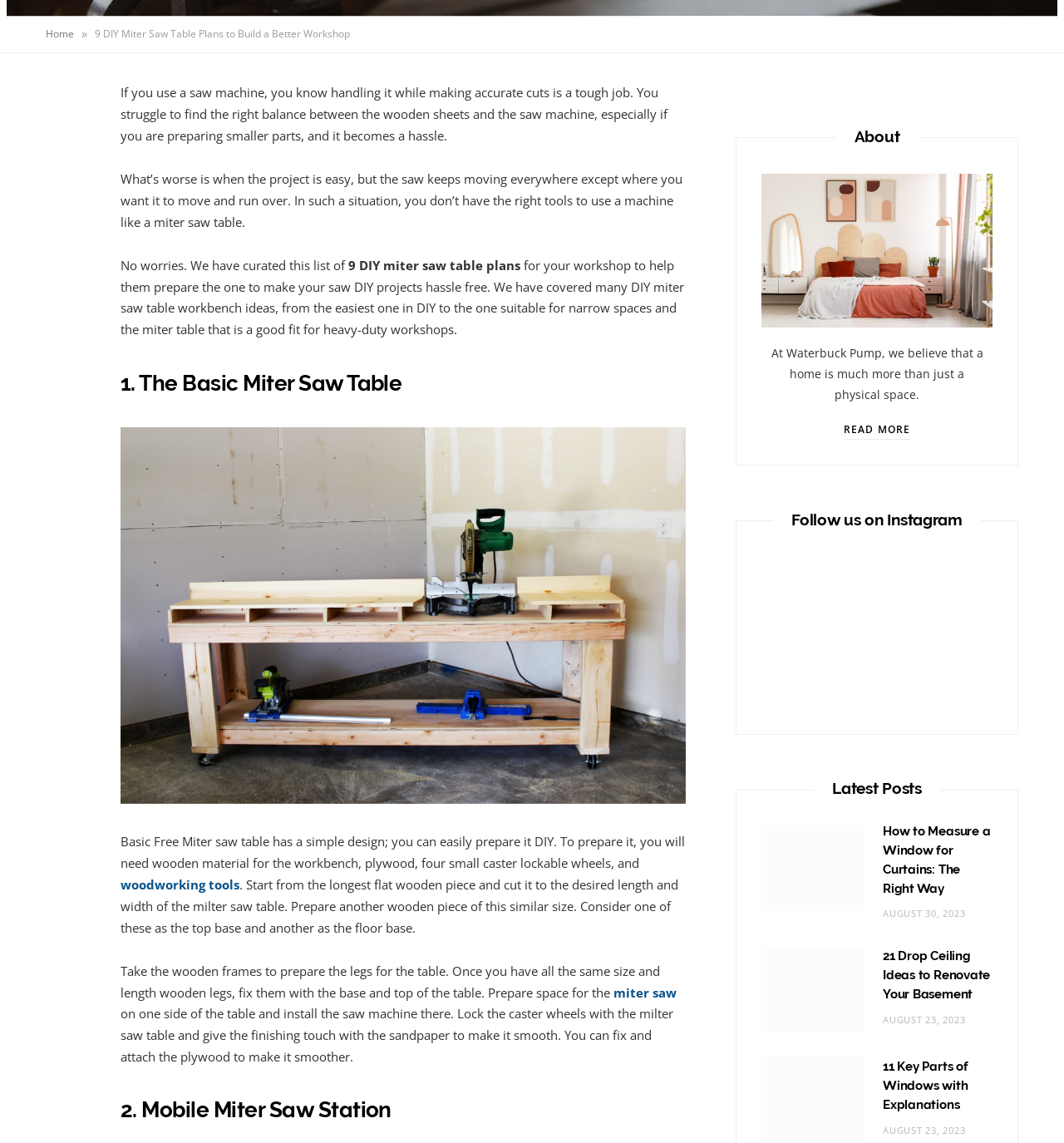Using the format (top-left x, top-left y, bottom-right x, bottom-right y), and given the element description, identify the bounding box coordinates within the screenshot: Pinterest

[0.043, 0.186, 0.084, 0.224]